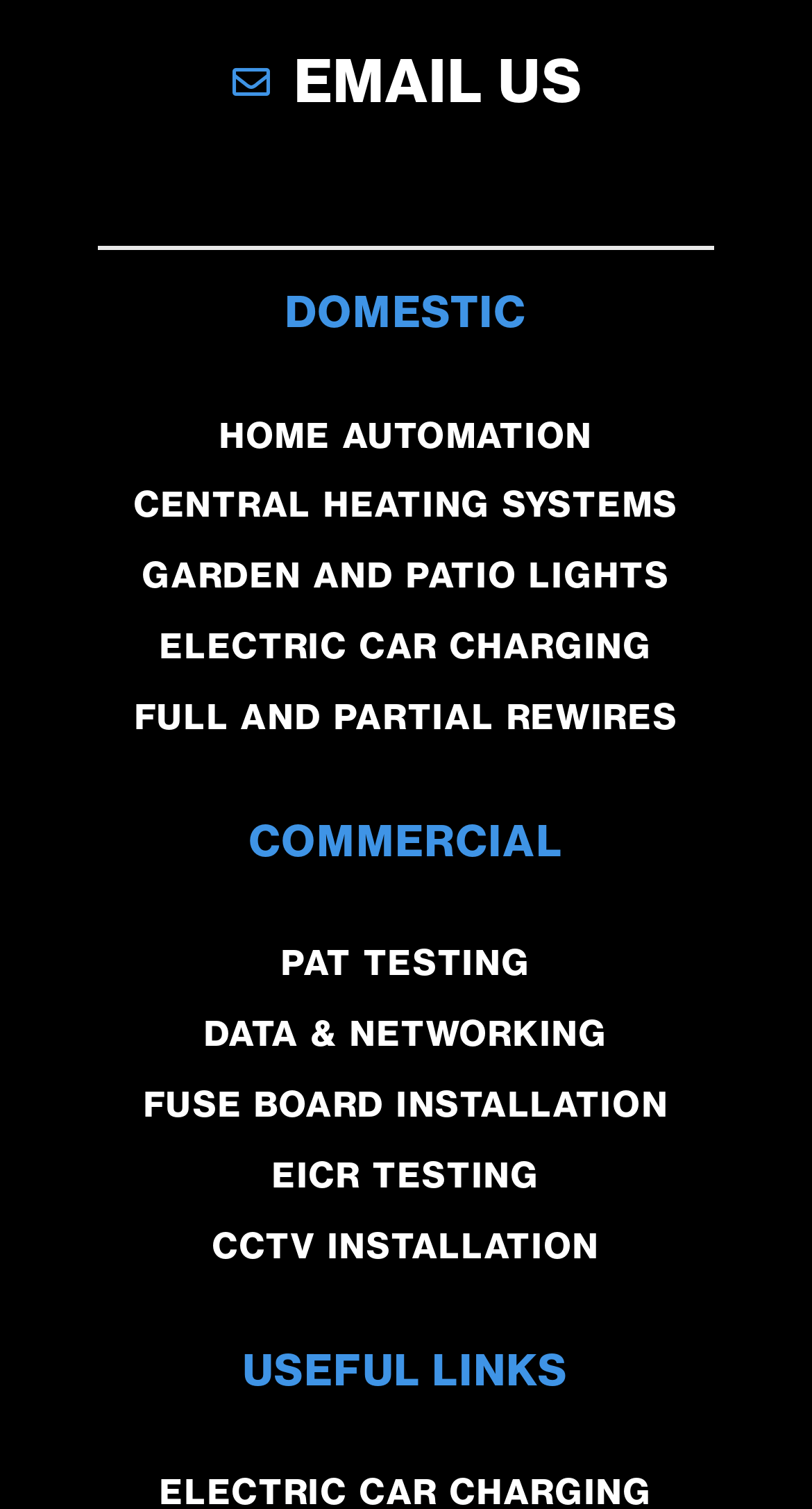What is the last link listed under 'COMMERCIAL'?
Using the information from the image, answer the question thoroughly.

By examining the webpage, I can see that the last link listed under the 'COMMERCIAL' category is 'CCTV INSTALLATION', which is located at the bottom of the 'COMMERCIAL' section.